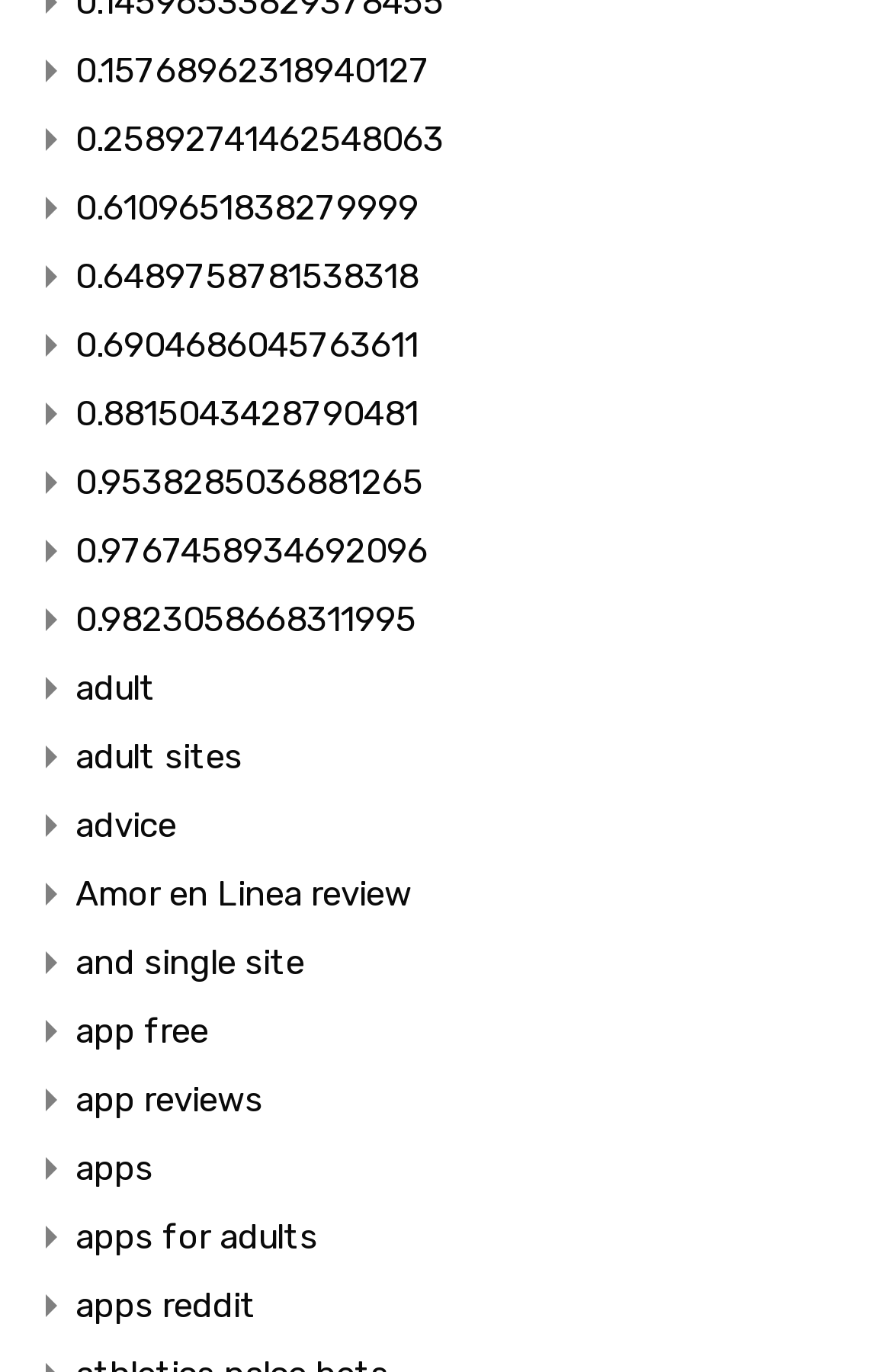Provide a one-word or short-phrase answer to the question:
What is the last link on the webpage?

apps reddit